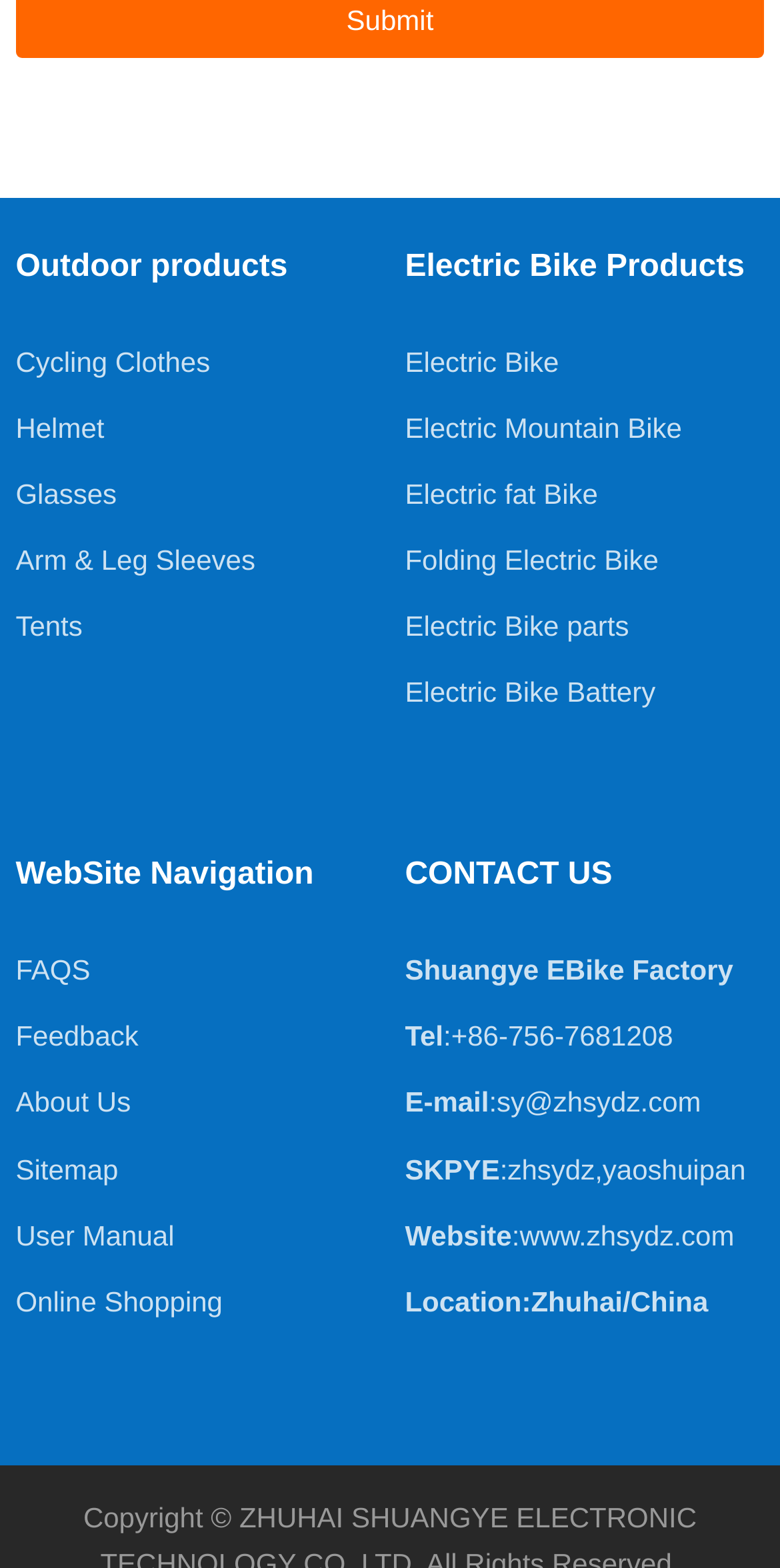What is the website of 'Shuangye EBike Factory'?
Observe the image and answer the question with a one-word or short phrase response.

www.zhsydz.com